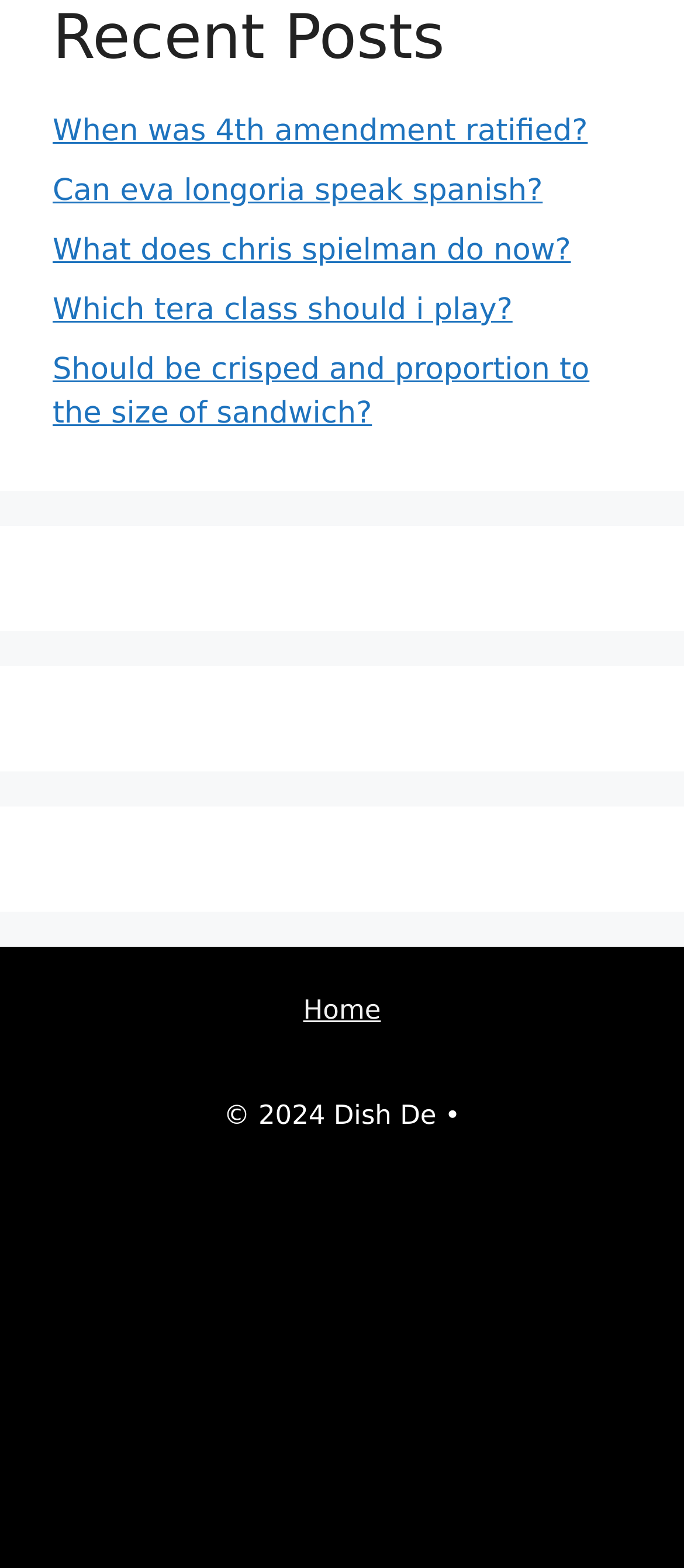Extract the bounding box coordinates of the UI element described: "Home". Provide the coordinates in the format [left, top, right, bottom] with values ranging from 0 to 1.

[0.443, 0.634, 0.557, 0.654]